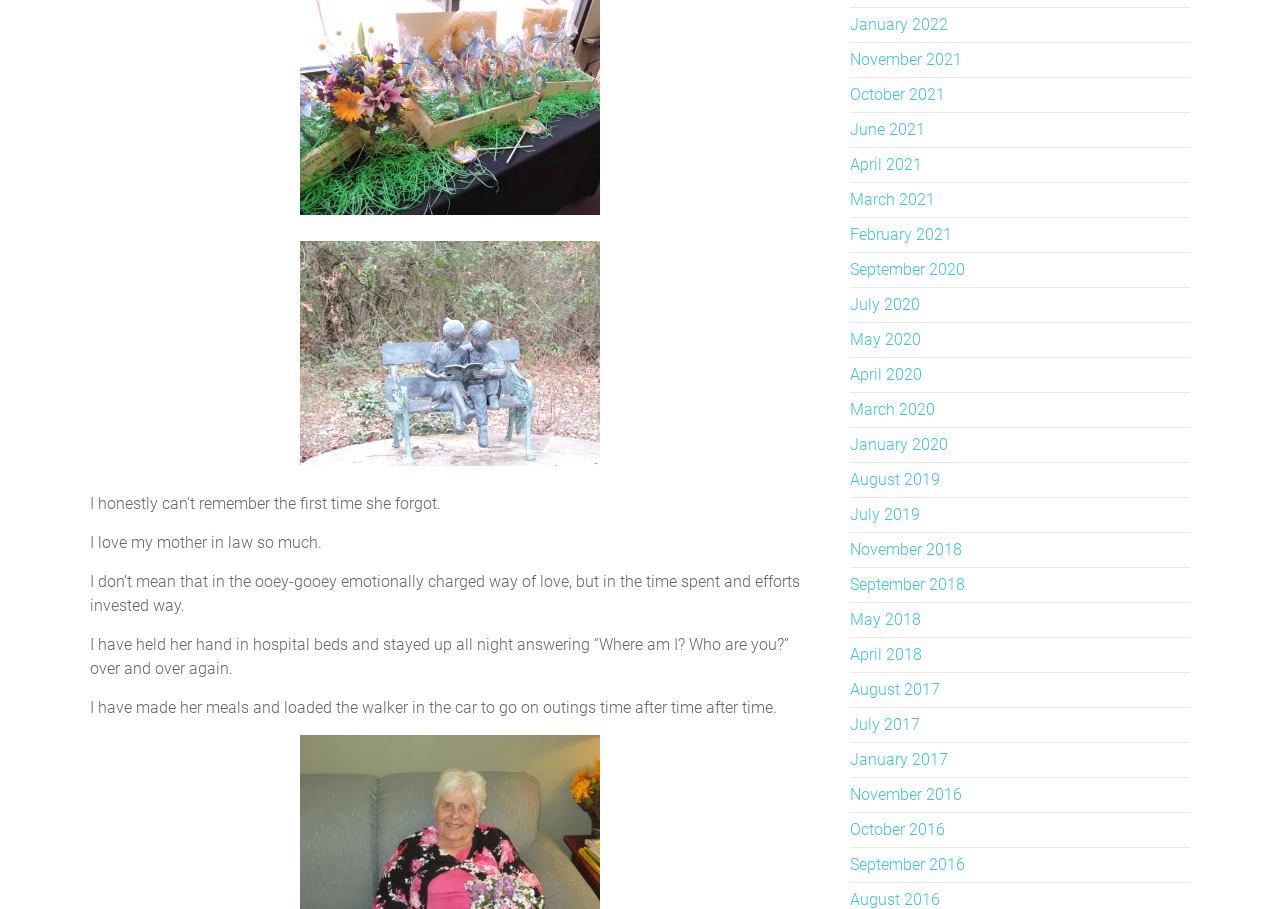Locate the bounding box coordinates of the clickable area needed to fulfill the instruction: "Click the link to January 2022".

[0.664, 0.017, 0.741, 0.037]